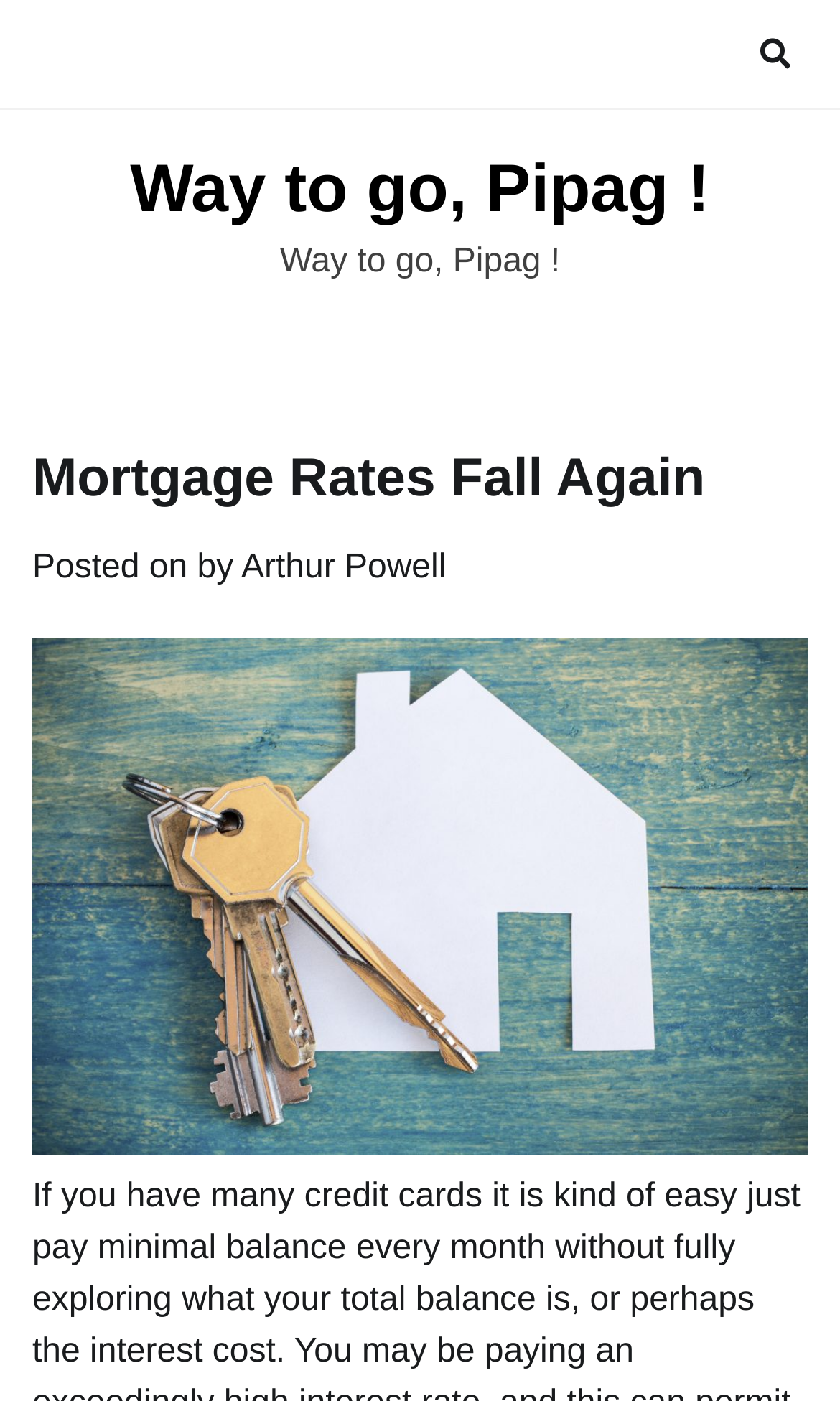Find the UI element described as: "Arthur Powell" and predict its bounding box coordinates. Ensure the coordinates are four float numbers between 0 and 1, [left, top, right, bottom].

[0.287, 0.392, 0.531, 0.418]